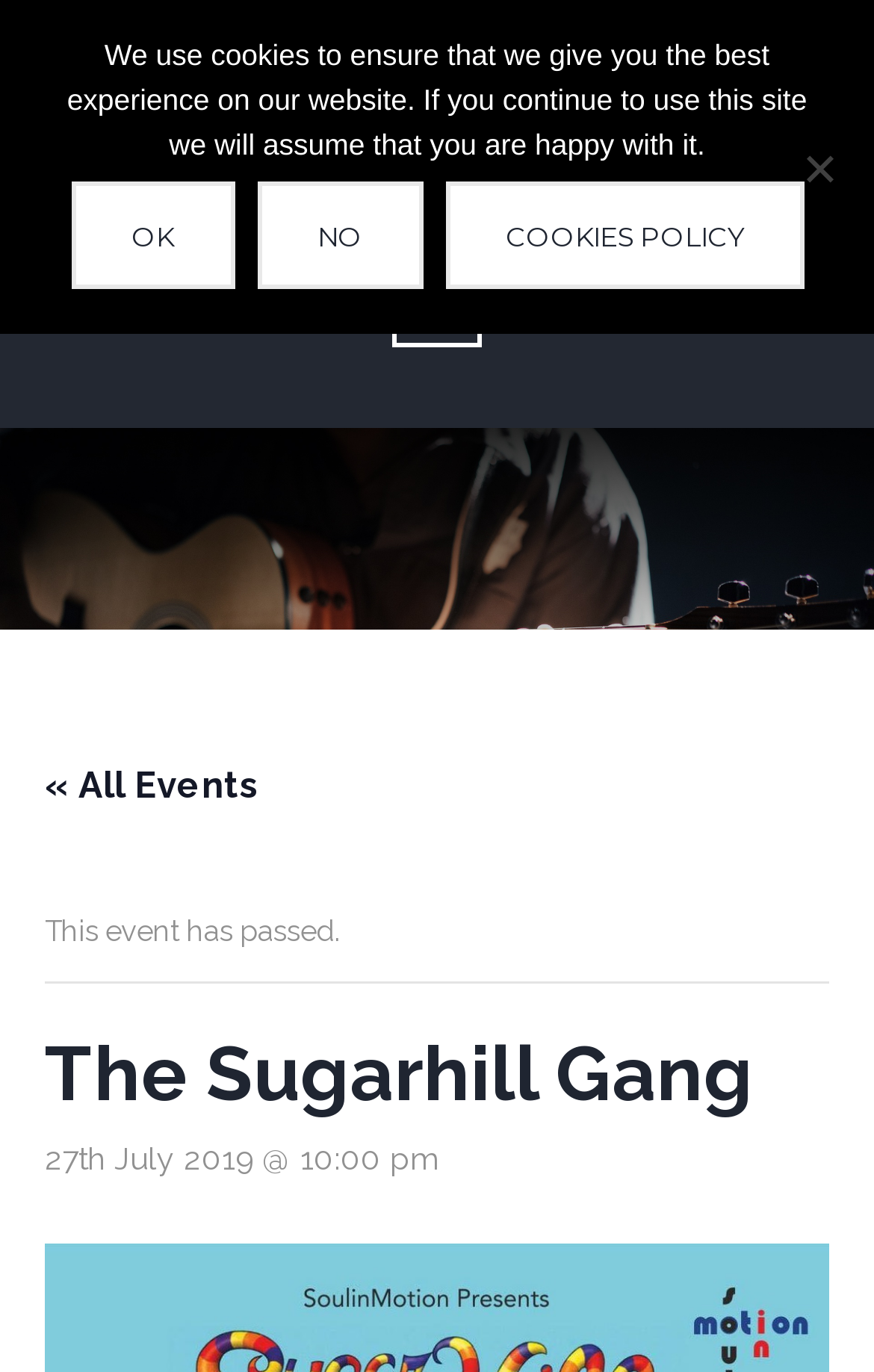Is the event still available?
With the help of the image, please provide a detailed response to the question.

I found that the event is not available anymore by looking at the static text element with the text 'This event has passed.' which is located below the event details.